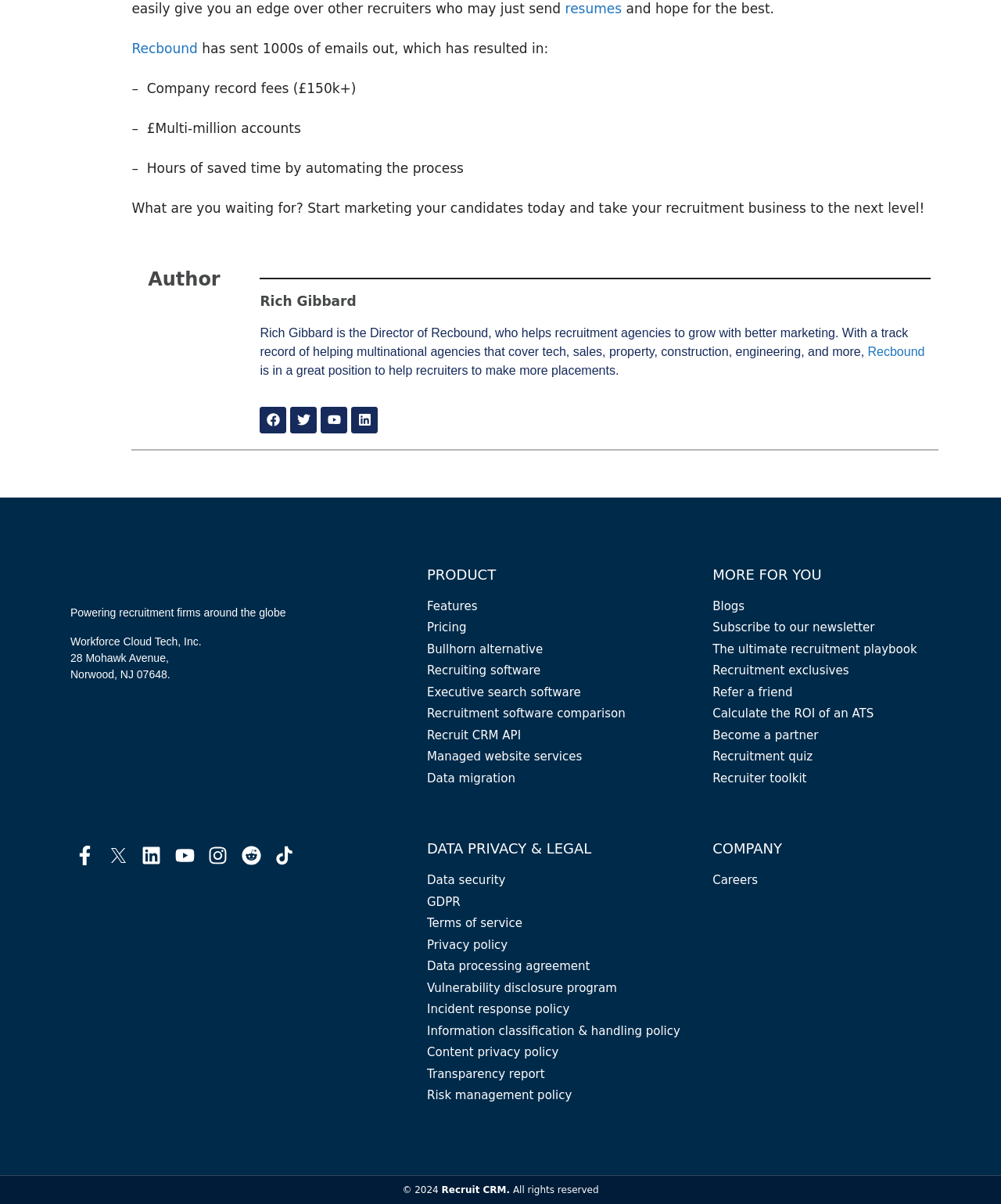Based on the image, provide a detailed response to the question:
What is the purpose of the recruitment software?

The answer can be found in the section where it says 'Rich Gibbard is the Director of Recbound, who helps recruitment agencies to grow with better marketing. With a track record of helping multinational agencies that cover tech, sales, property, construction, engineering, and more, is in a great position to help recruiters to make more placements.'